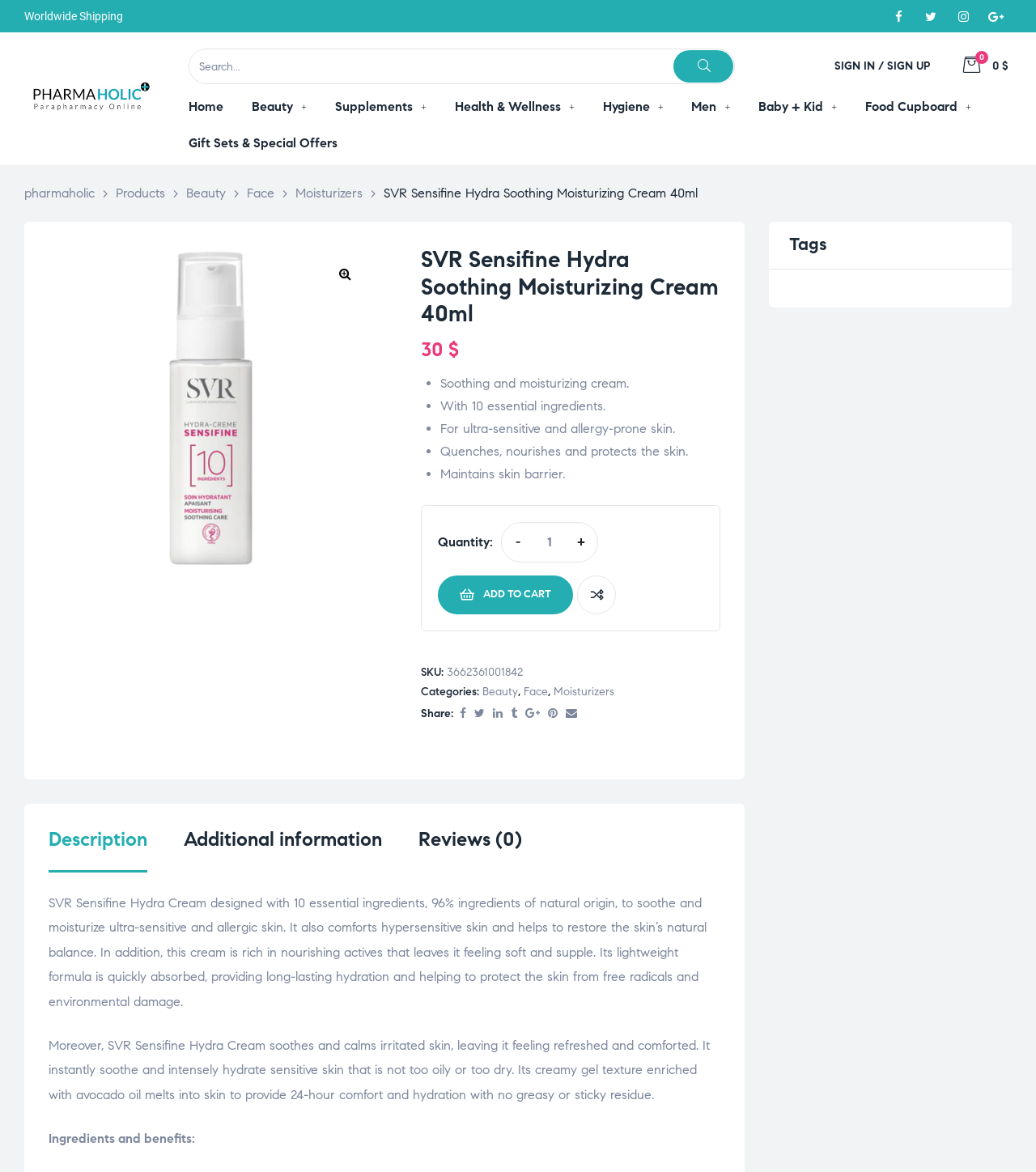Please find the bounding box coordinates for the clickable element needed to perform this instruction: "go to home page".

None